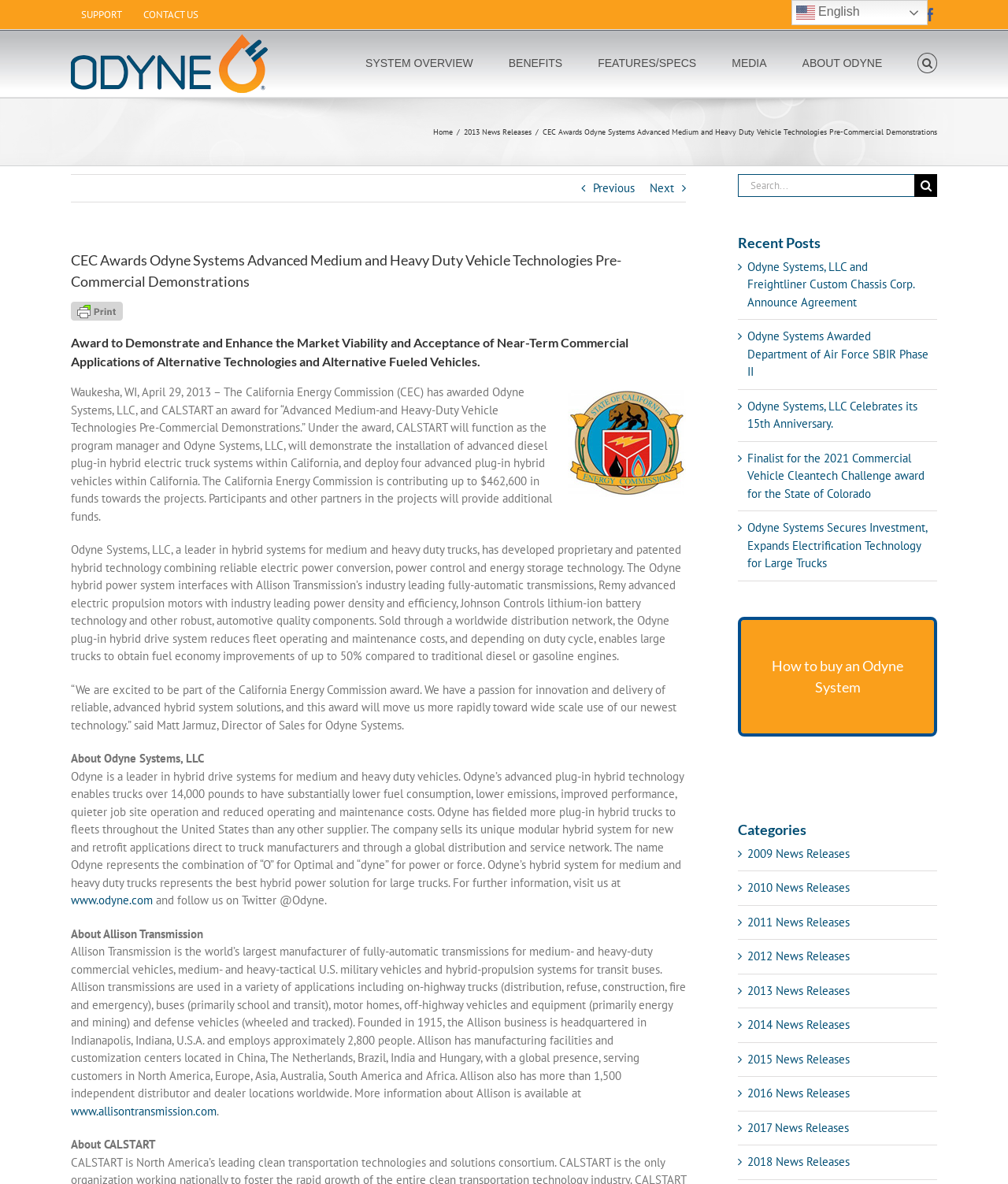Please specify the bounding box coordinates of the element that should be clicked to execute the given instruction: 'View Odyne Systems, LLC Logo'. Ensure the coordinates are four float numbers between 0 and 1, expressed as [left, top, right, bottom].

[0.07, 0.029, 0.266, 0.079]